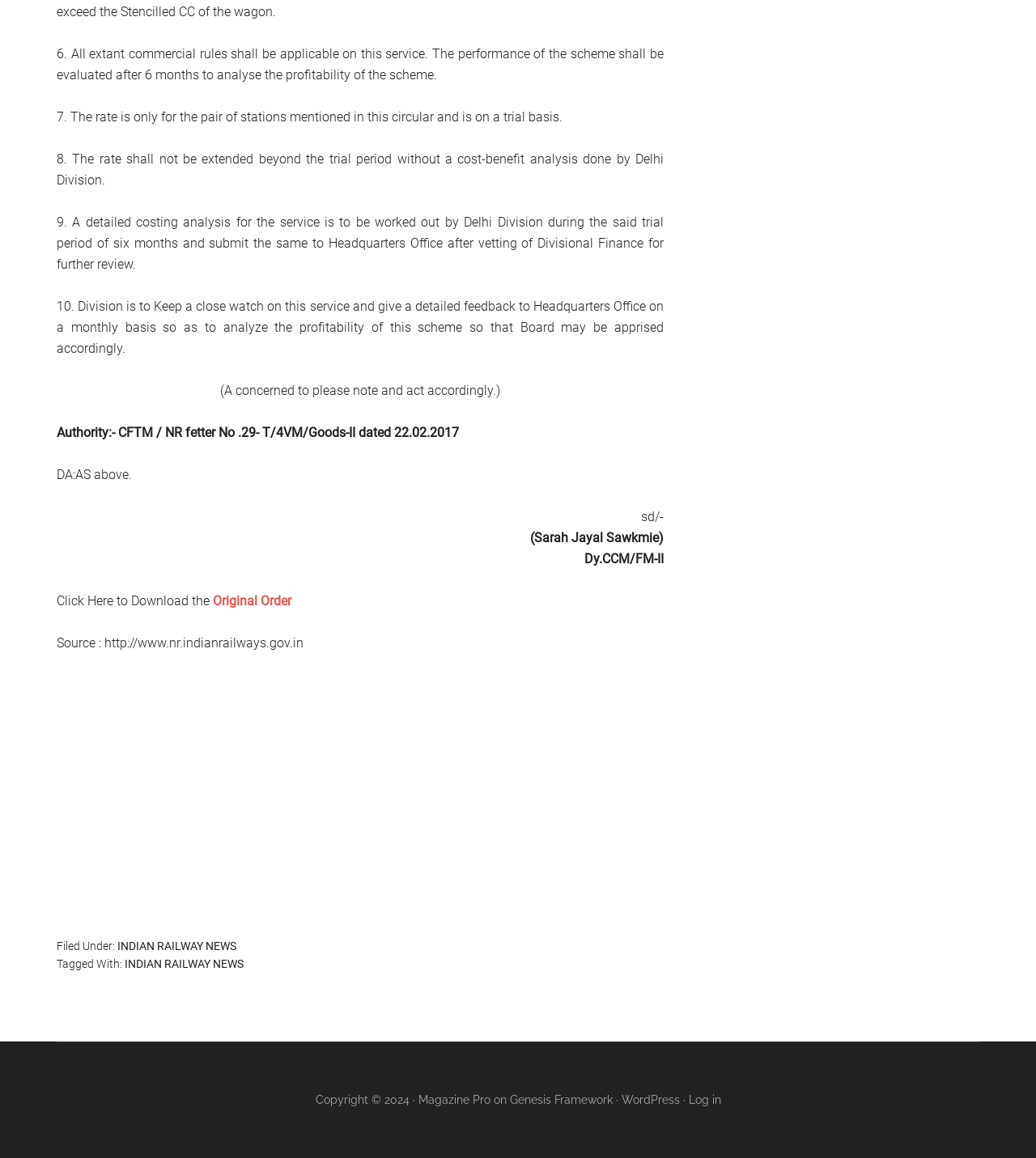Answer the question in a single word or phrase:
What is the source of the circular?

http://www.nr.indianrailways.gov.in